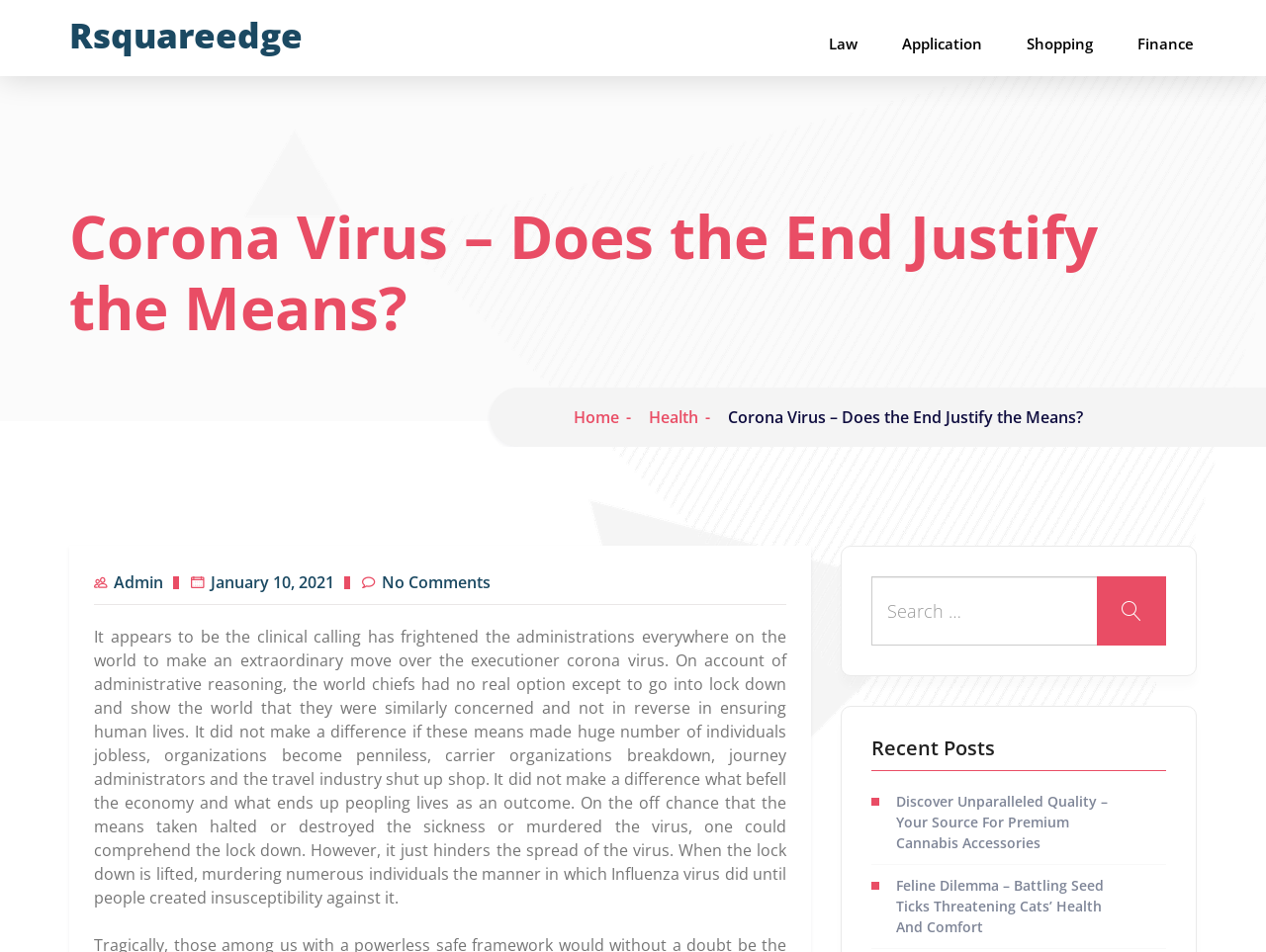Please mark the bounding box coordinates of the area that should be clicked to carry out the instruction: "Search for something".

[0.688, 0.605, 0.921, 0.678]